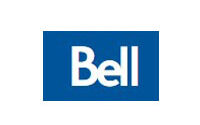Use a single word or phrase to respond to the question:
What type of services are associated with the Bell logo?

Internet, TV, and mobile